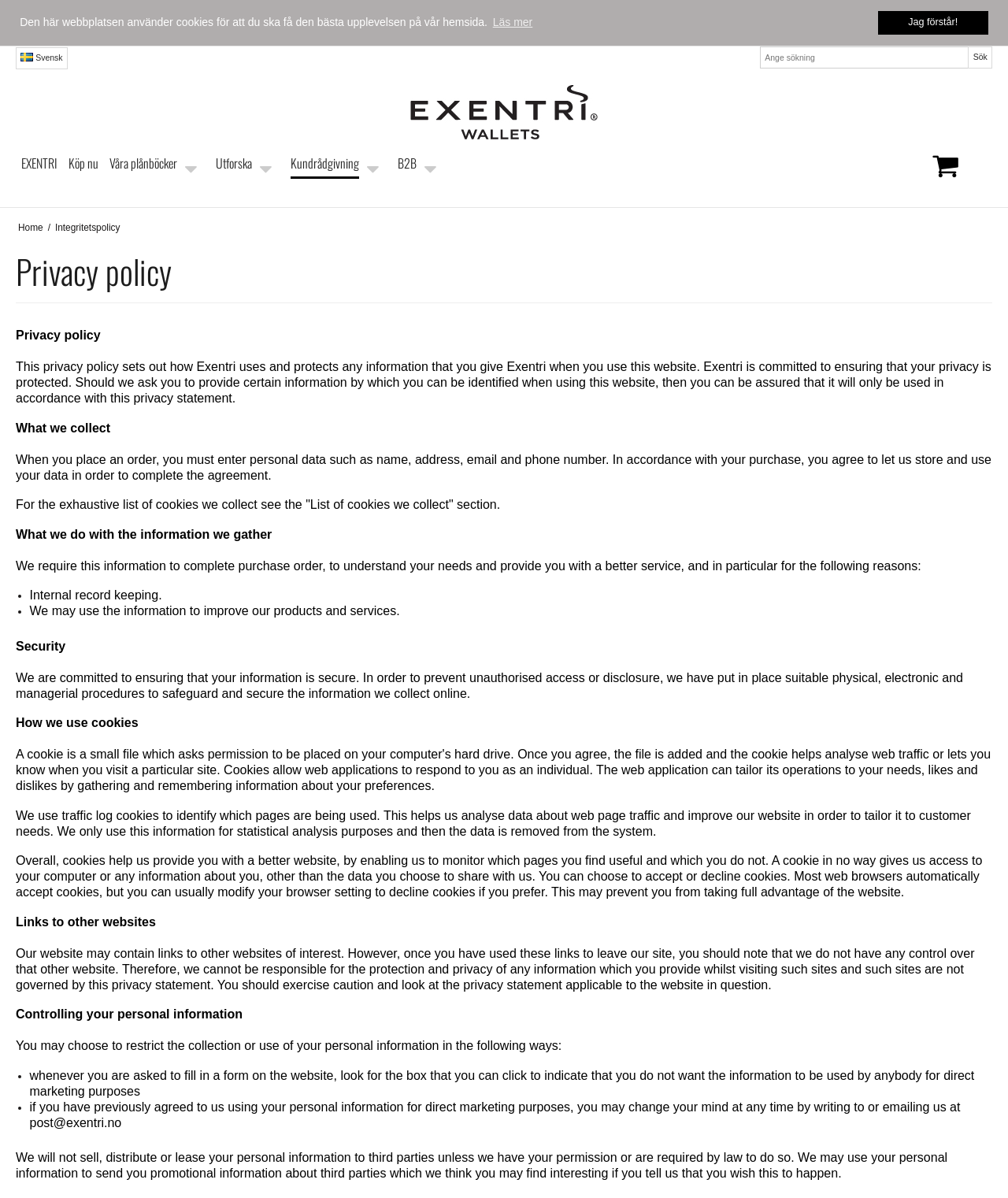Please provide a one-word or short phrase answer to the question:
Why does Exentri use cookies?

To improve website